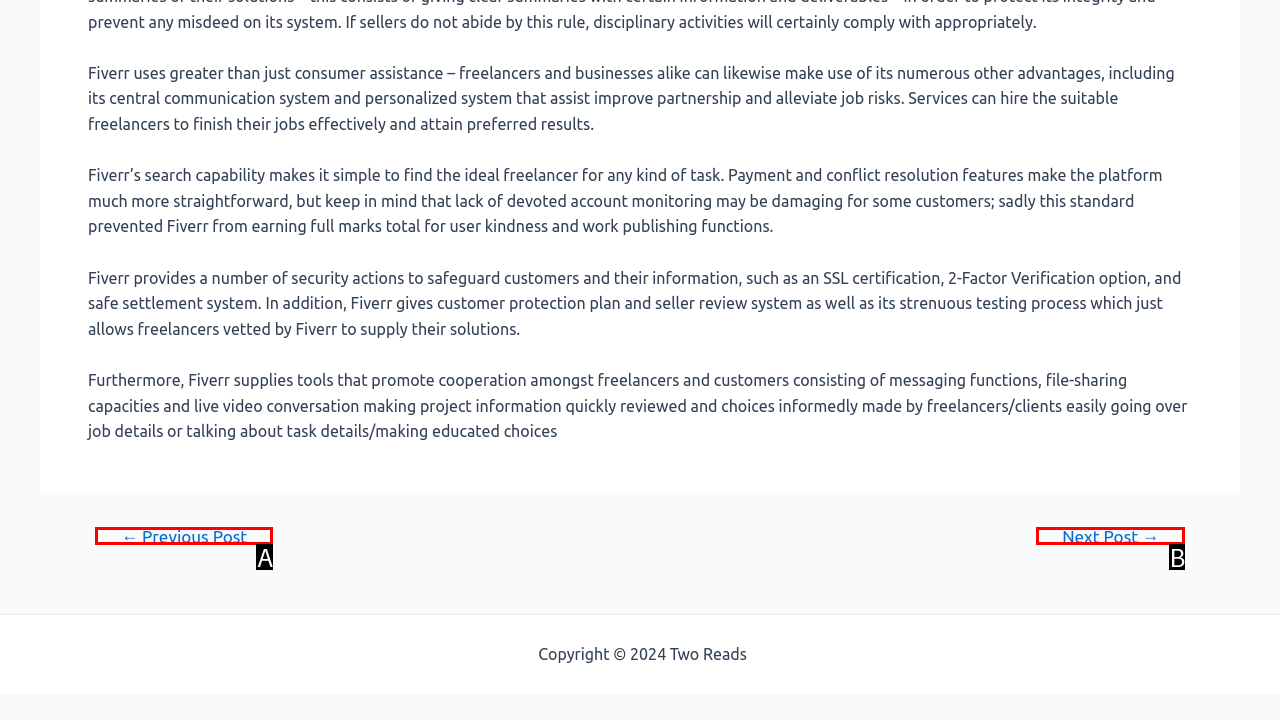From the given choices, indicate the option that best matches: ← Previous Post
State the letter of the chosen option directly.

A